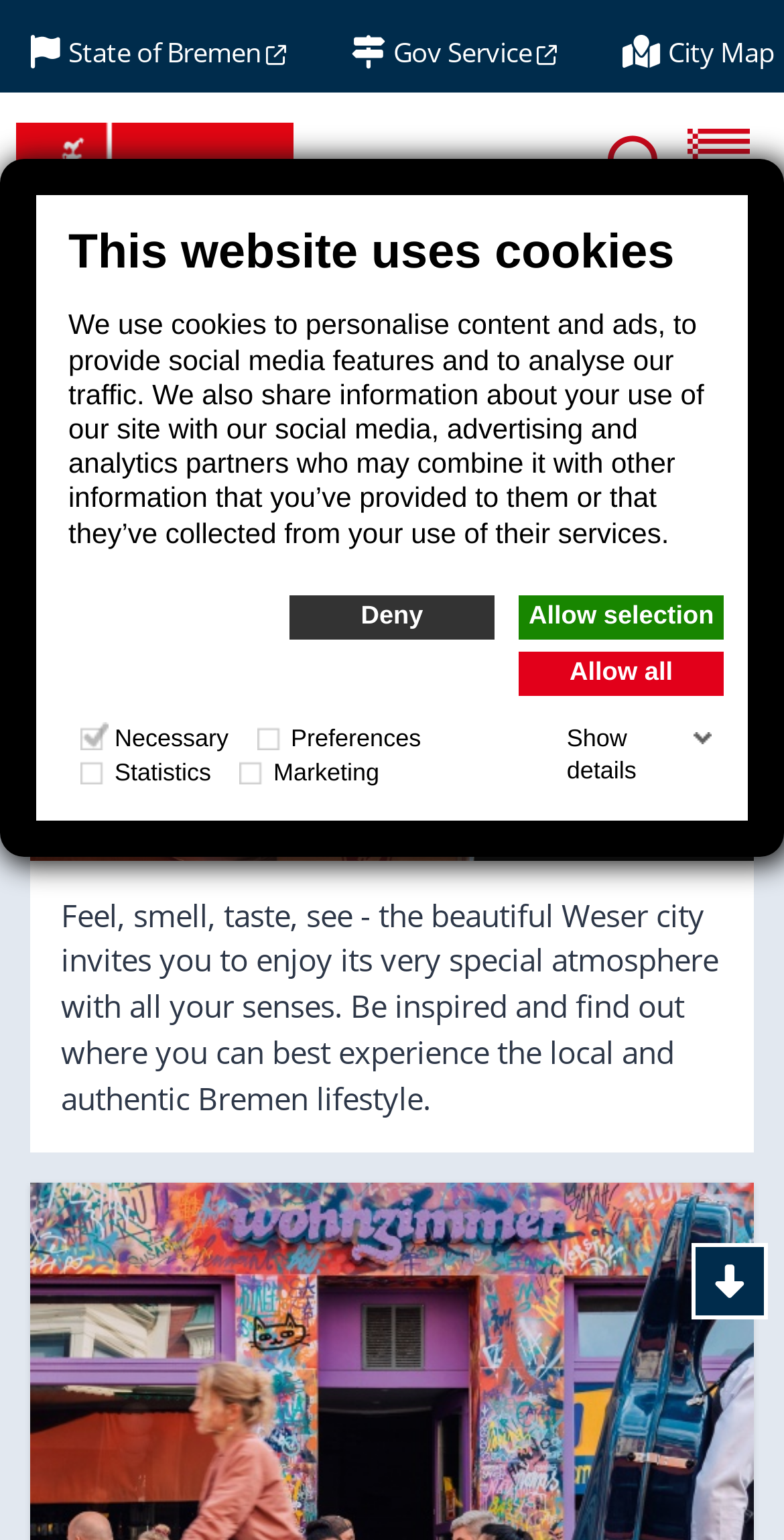Answer the question with a single word or phrase: 
What is the theme of the image on the webpage?

Harbour basin